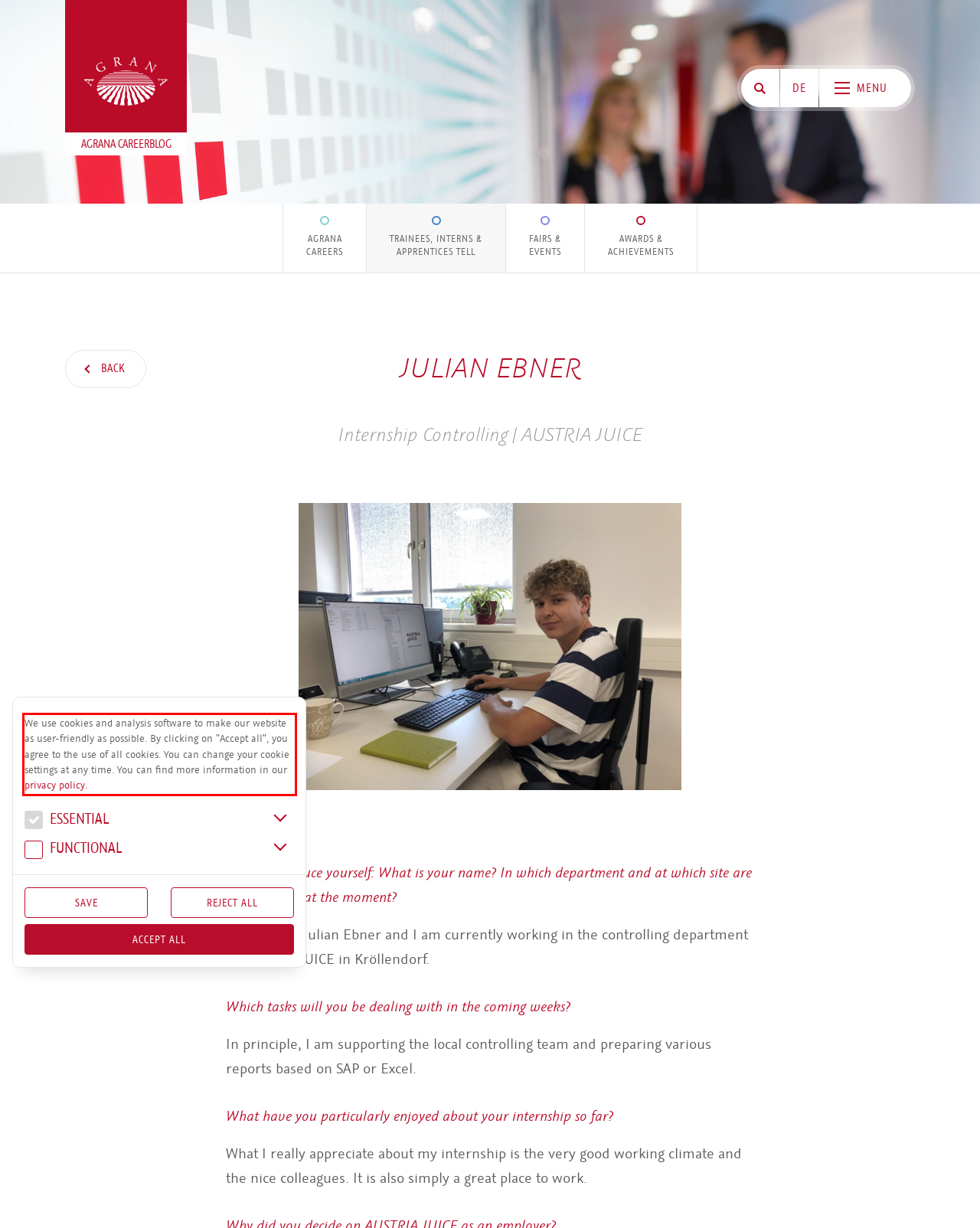Review the screenshot of the webpage and recognize the text inside the red rectangle bounding box. Provide the extracted text content.

We use cookies and analysis software to make our website as user-friendly as possible. By clicking on "Accept all", you agree to the use of all cookies. You can change your cookie settings at any time. You can find more information in our privacy policy.